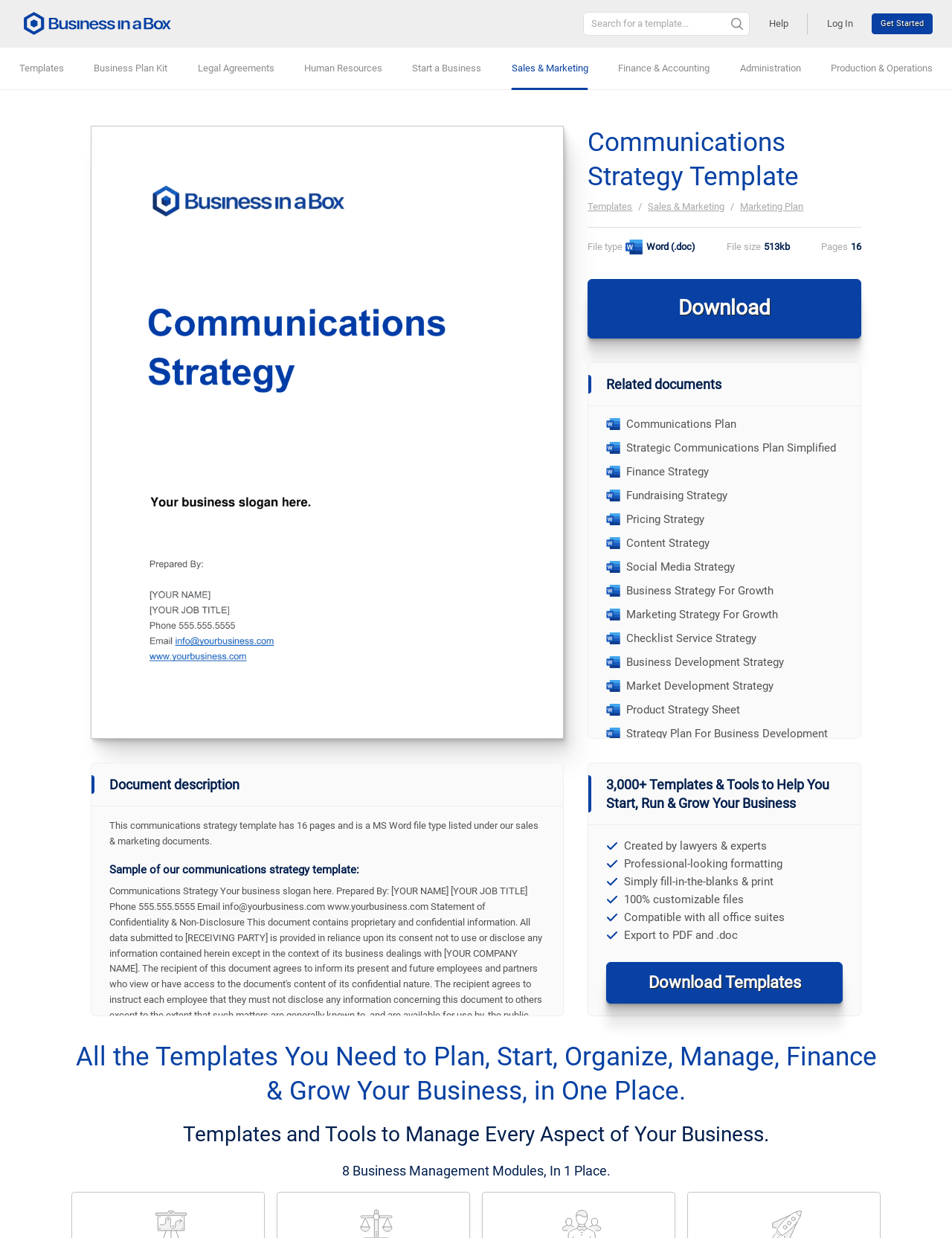Could you highlight the region that needs to be clicked to execute the instruction: "View the Business Plan Kit"?

[0.098, 0.038, 0.176, 0.072]